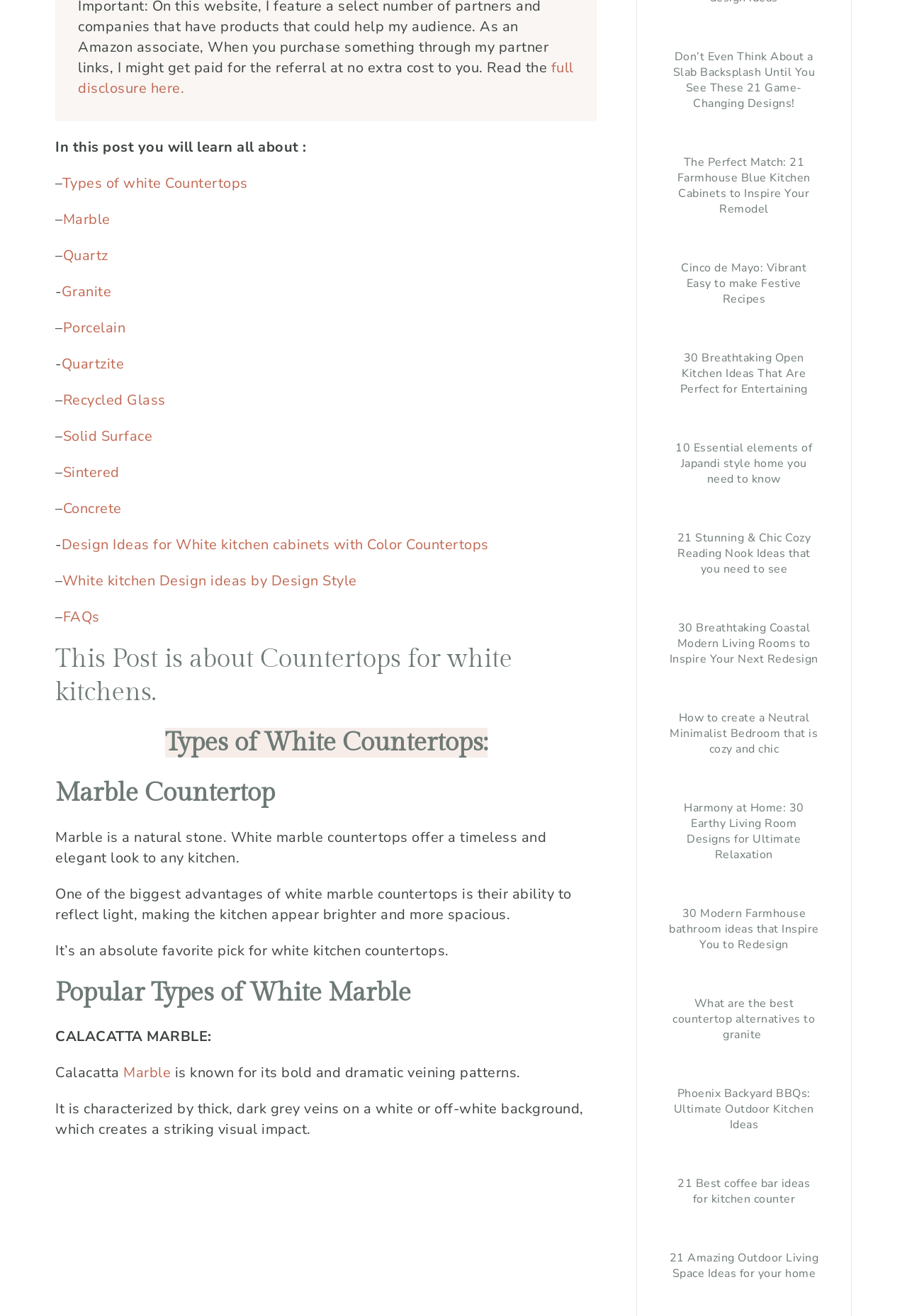Specify the bounding box coordinates of the area to click in order to follow the given instruction: "click on 'Types of white Countertops'."

[0.069, 0.132, 0.273, 0.147]